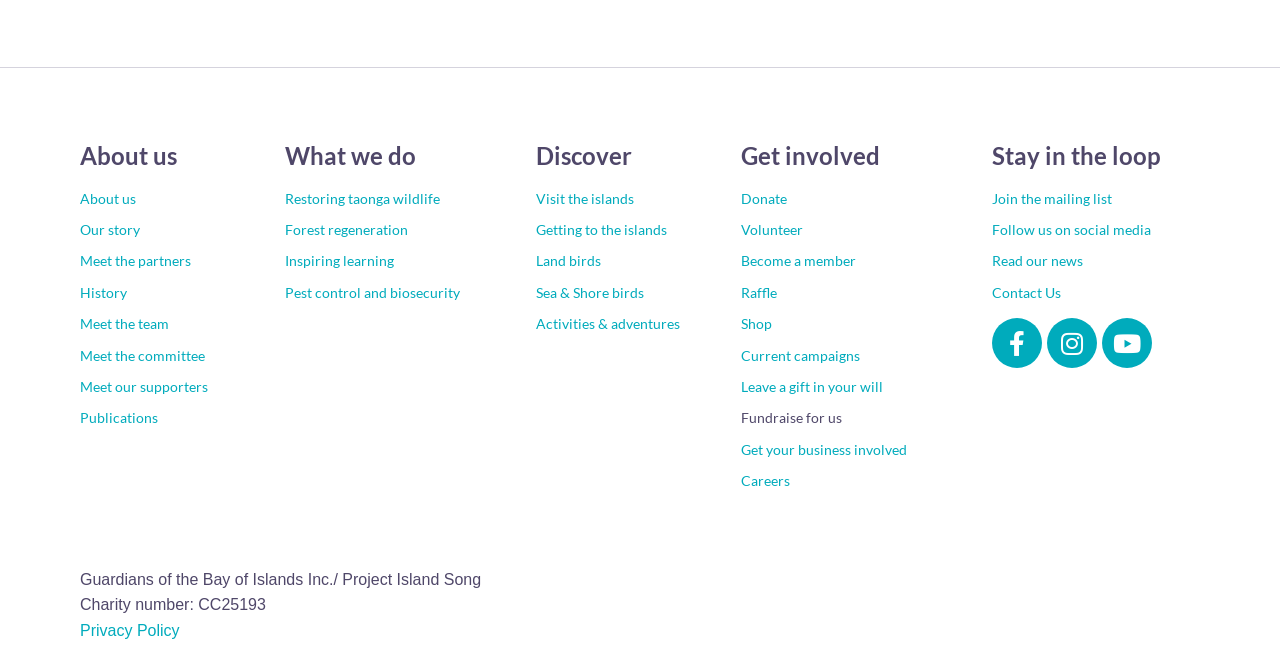What type of birds are mentioned in the 'Discover' section?
Based on the visual details in the image, please answer the question thoroughly.

The 'Discover' section contains links to 'Land birds' and 'Sea & Shore birds', indicating that these are the types of birds mentioned in this section.